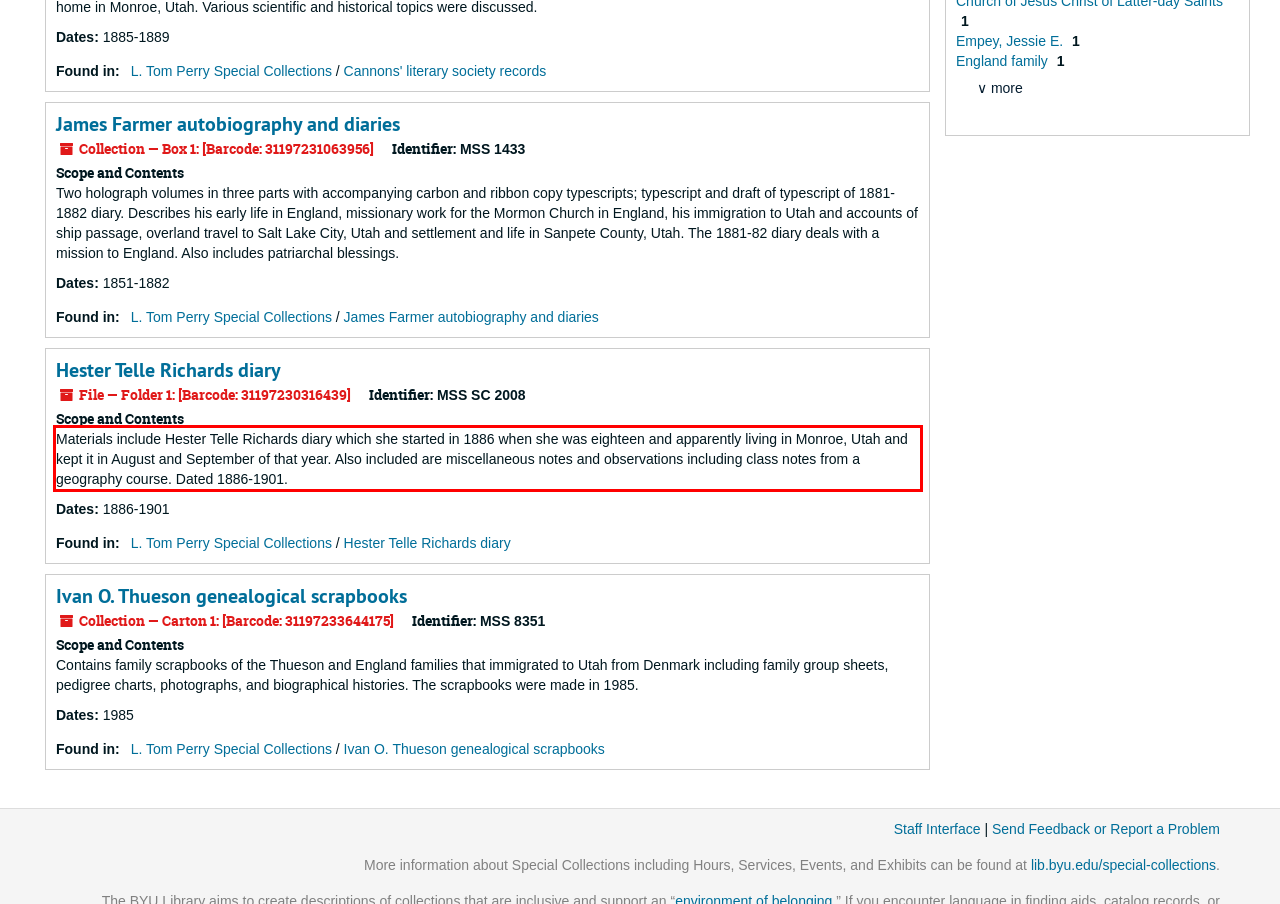Within the provided webpage screenshot, find the red rectangle bounding box and perform OCR to obtain the text content.

Materials include Hester Telle Richards diary which she started in 1886 when she was eighteen and apparently living in Monroe, Utah and kept it in August and September of that year. Also included are miscellaneous notes and observations including class notes from a geography course. Dated 1886-1901.